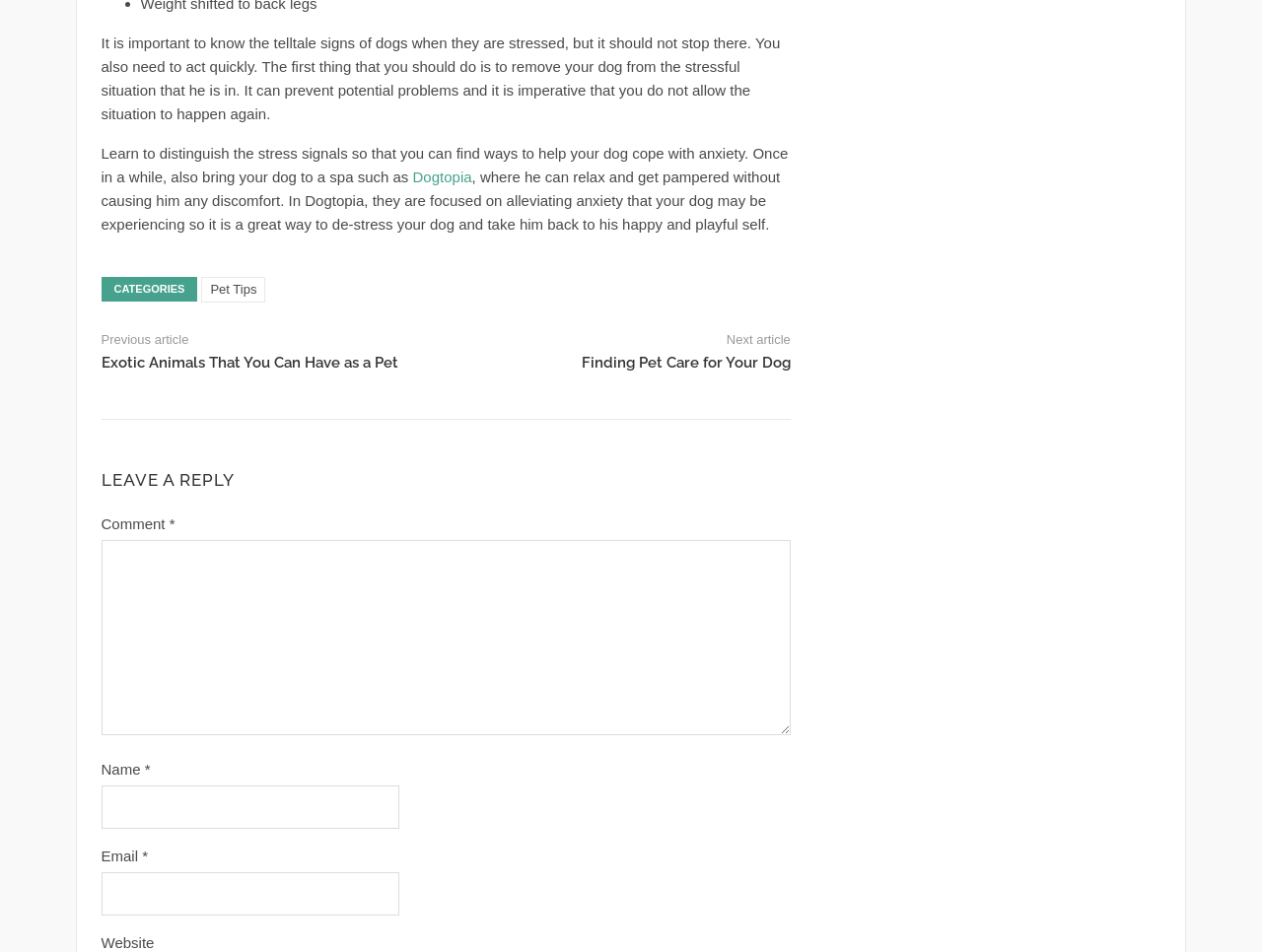What is the name of the spa mentioned in the article?
Examine the screenshot and reply with a single word or phrase.

Dogtopia